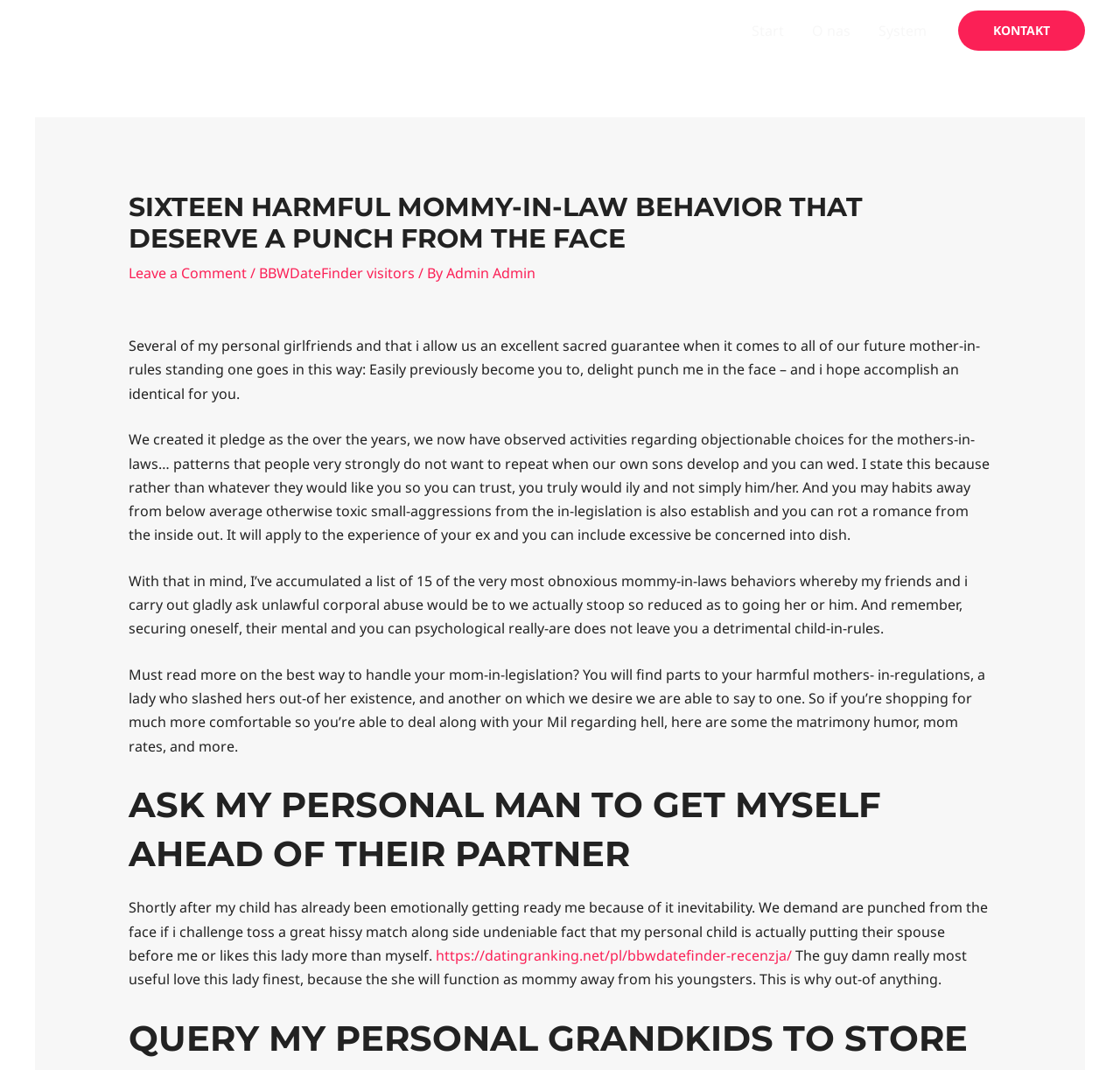Using a single word or phrase, answer the following question: 
What is the tone of the article?

Humorous and cautionary